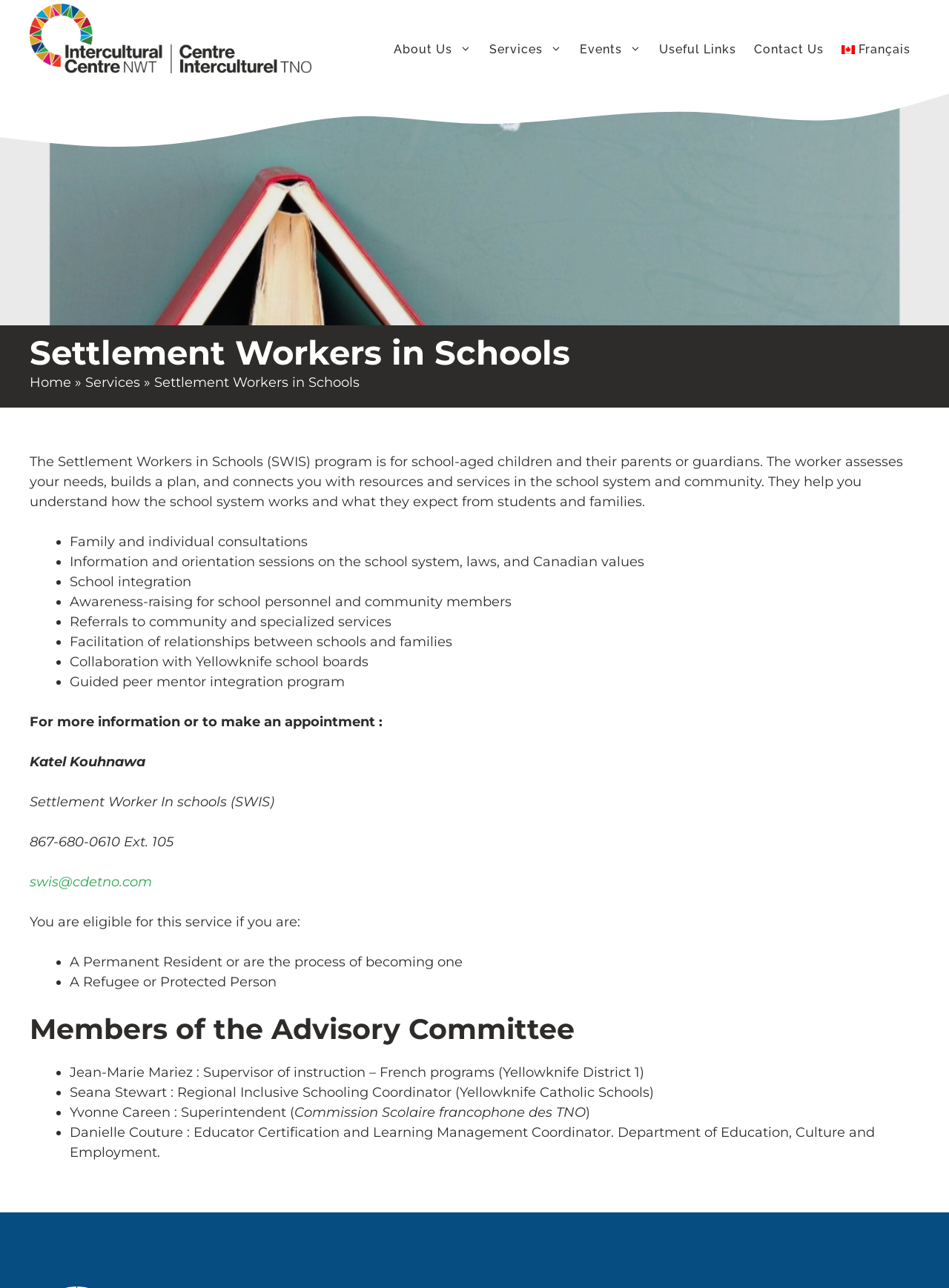Locate the bounding box coordinates of the element to click to perform the following action: 'Click the 'Contact Us' link'. The coordinates should be given as four float values between 0 and 1, in the form of [left, top, right, bottom].

[0.785, 0.03, 0.878, 0.047]